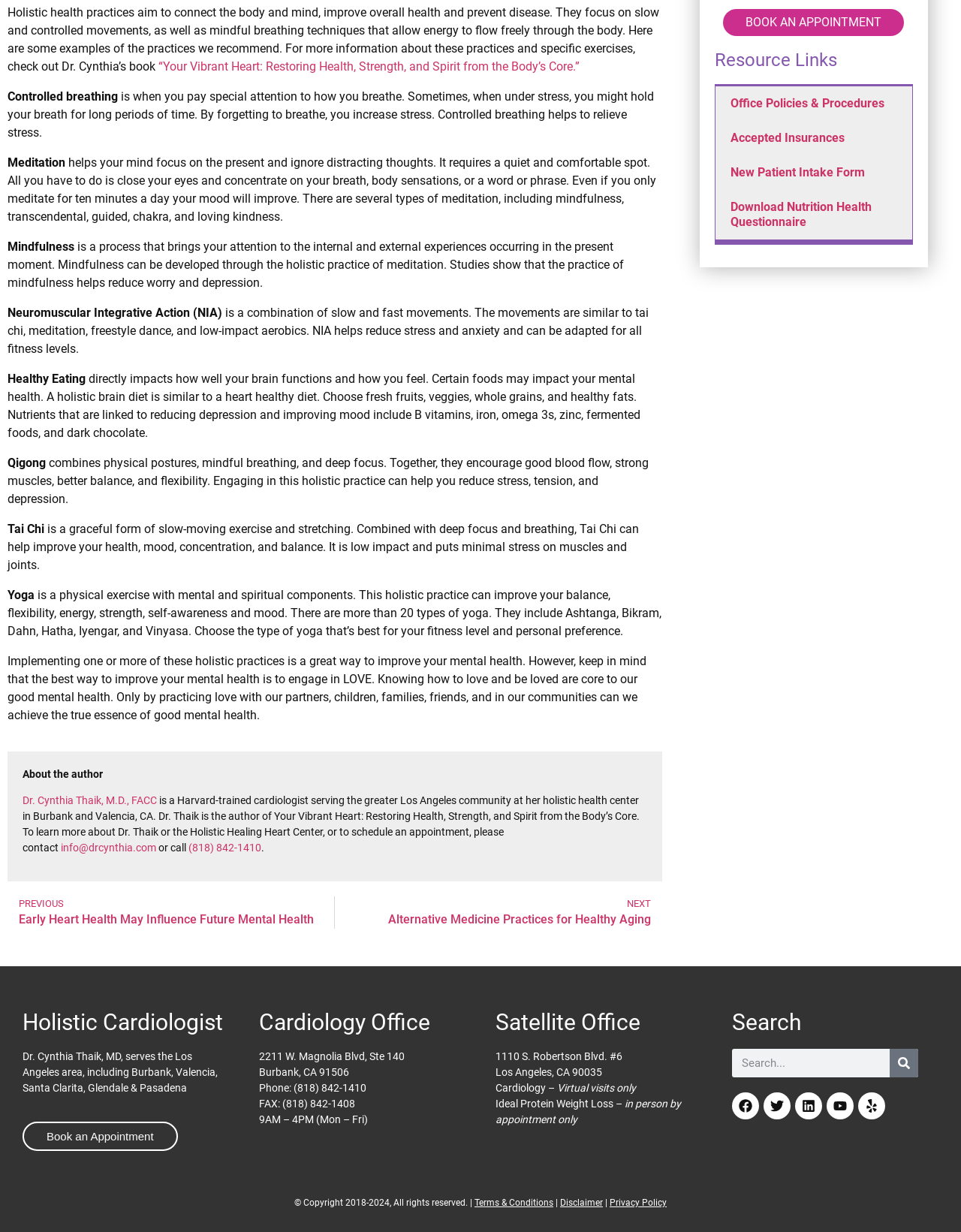Specify the bounding box coordinates for the region that must be clicked to perform the given instruction: "Learn about Holistic Cardiologist".

[0.023, 0.819, 0.232, 0.84]